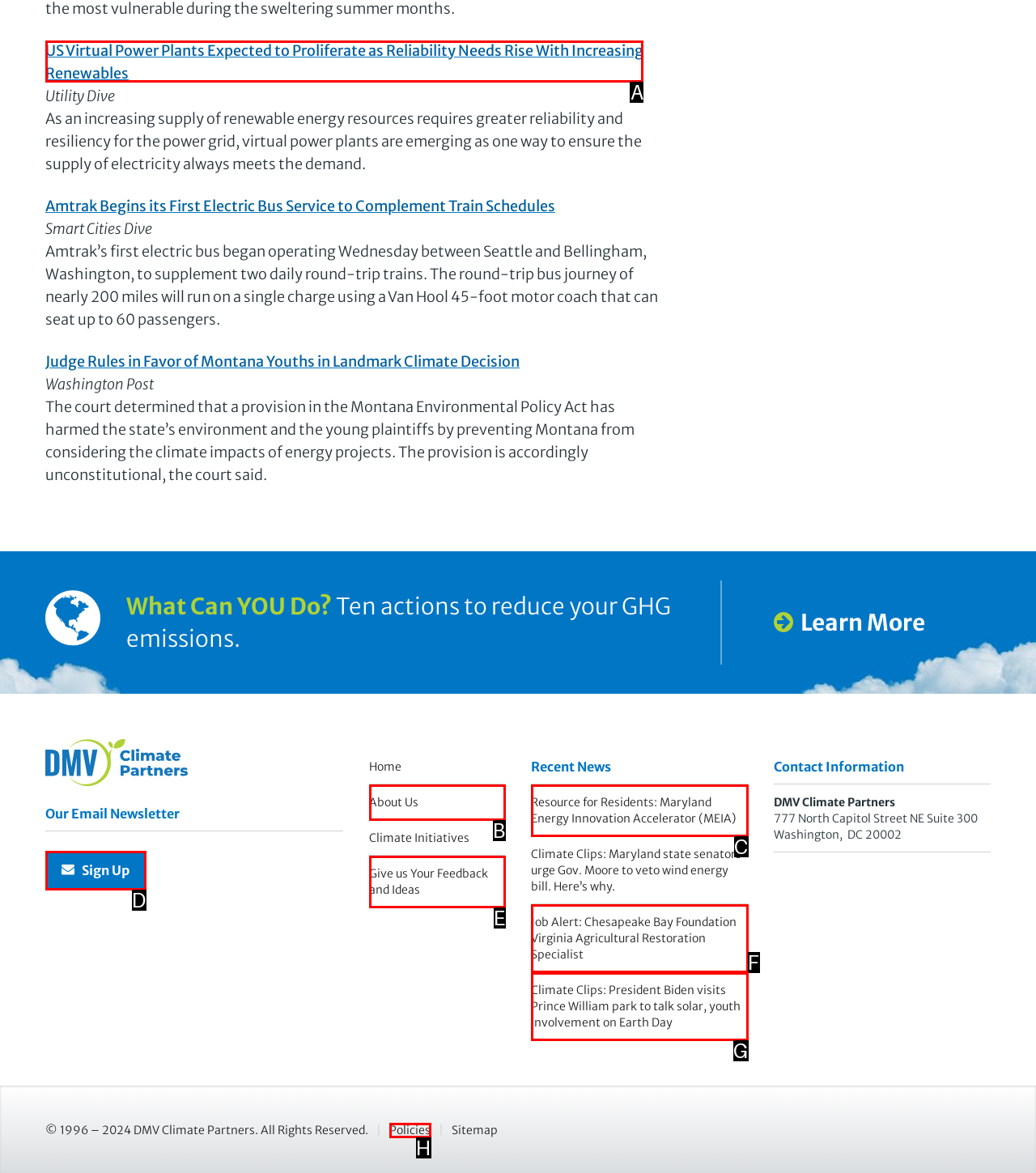Which option should be clicked to execute the task: Explore the 1973 Montgomery Ward catalog for the Christmas season?
Reply with the letter of the chosen option.

None